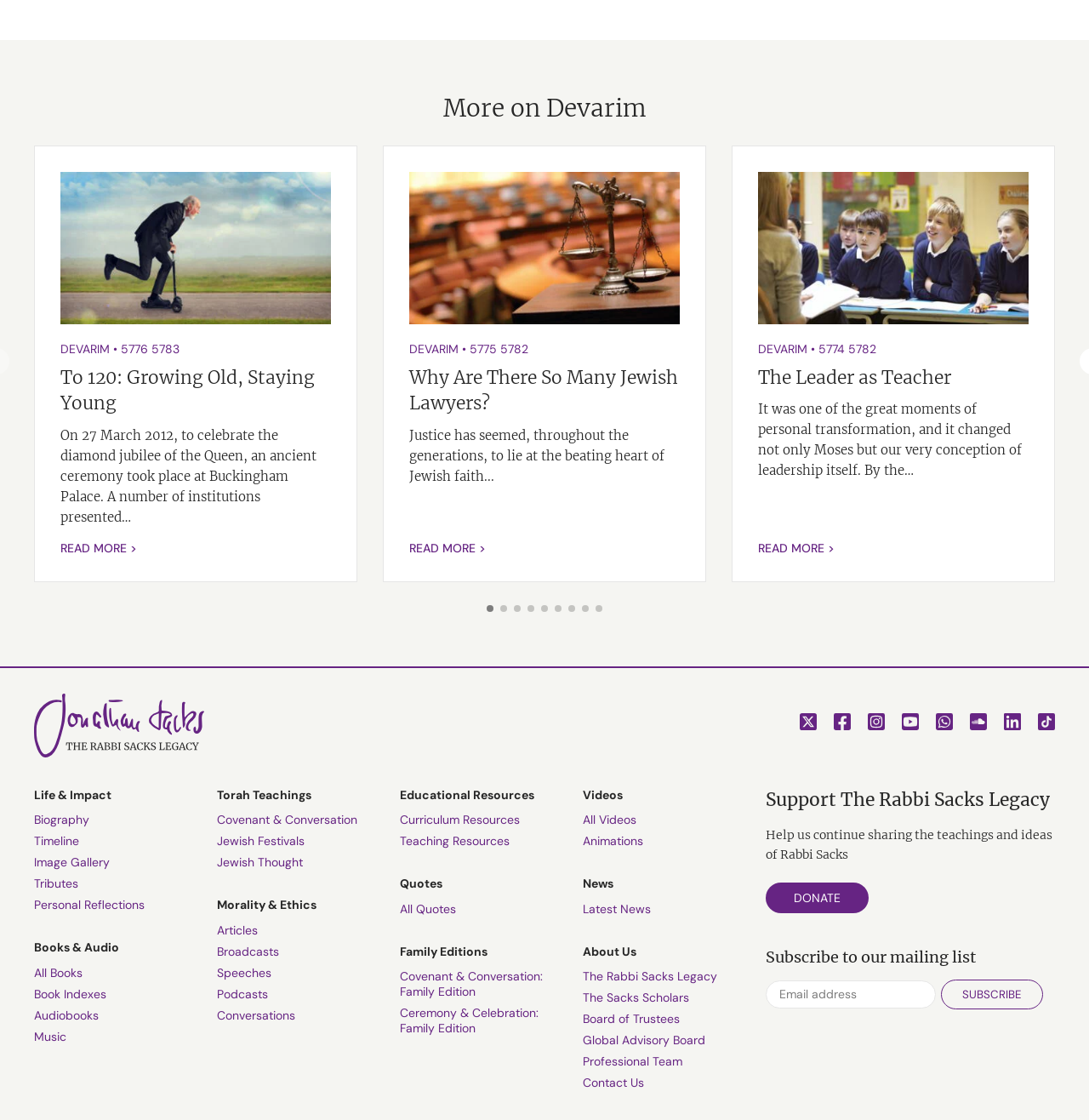How many categories are there under 'Torah Teachings'? Based on the screenshot, please respond with a single word or phrase.

3